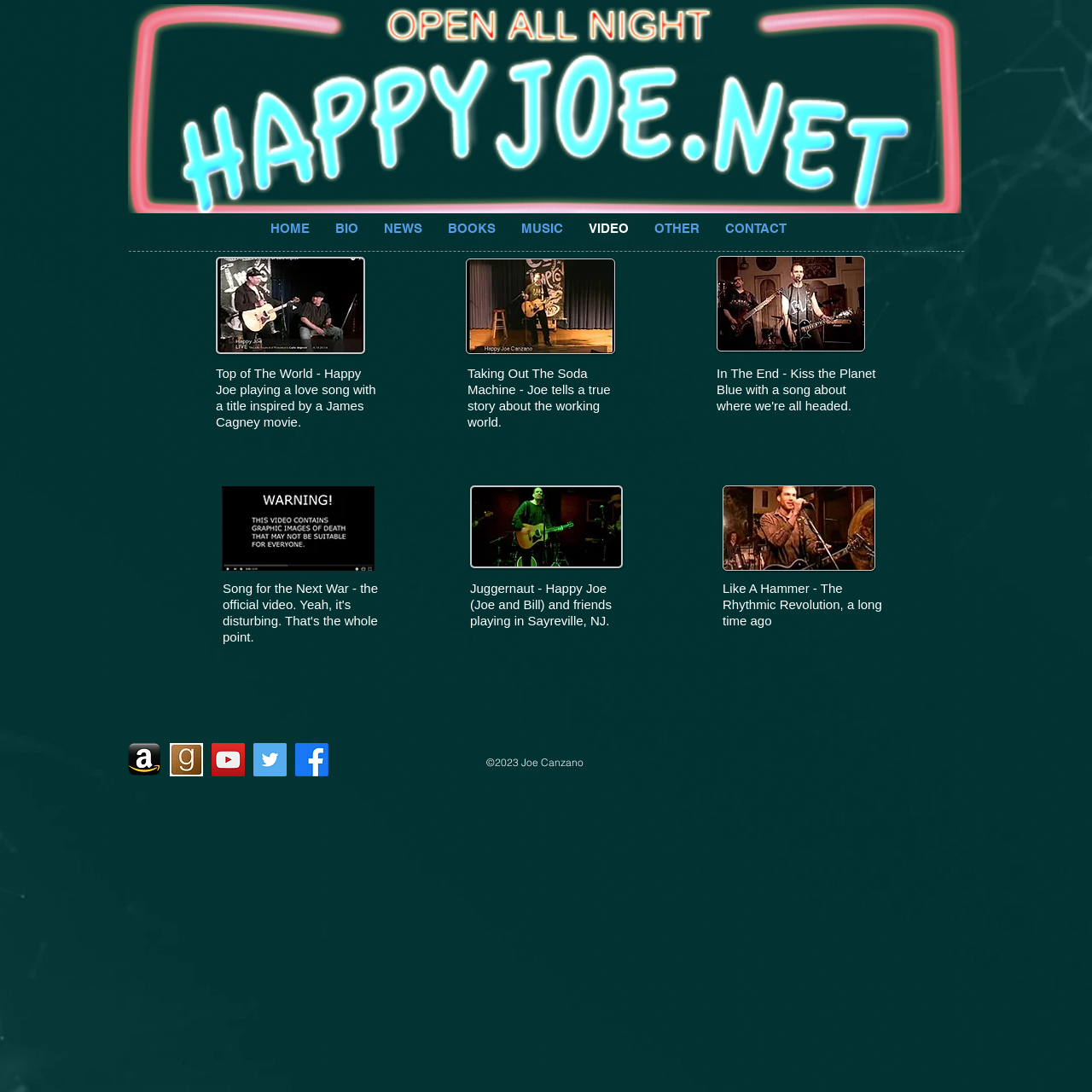Please identify the bounding box coordinates of the element on the webpage that should be clicked to follow this instruction: "check NEWS". The bounding box coordinates should be given as four float numbers between 0 and 1, formatted as [left, top, right, bottom].

[0.34, 0.201, 0.398, 0.214]